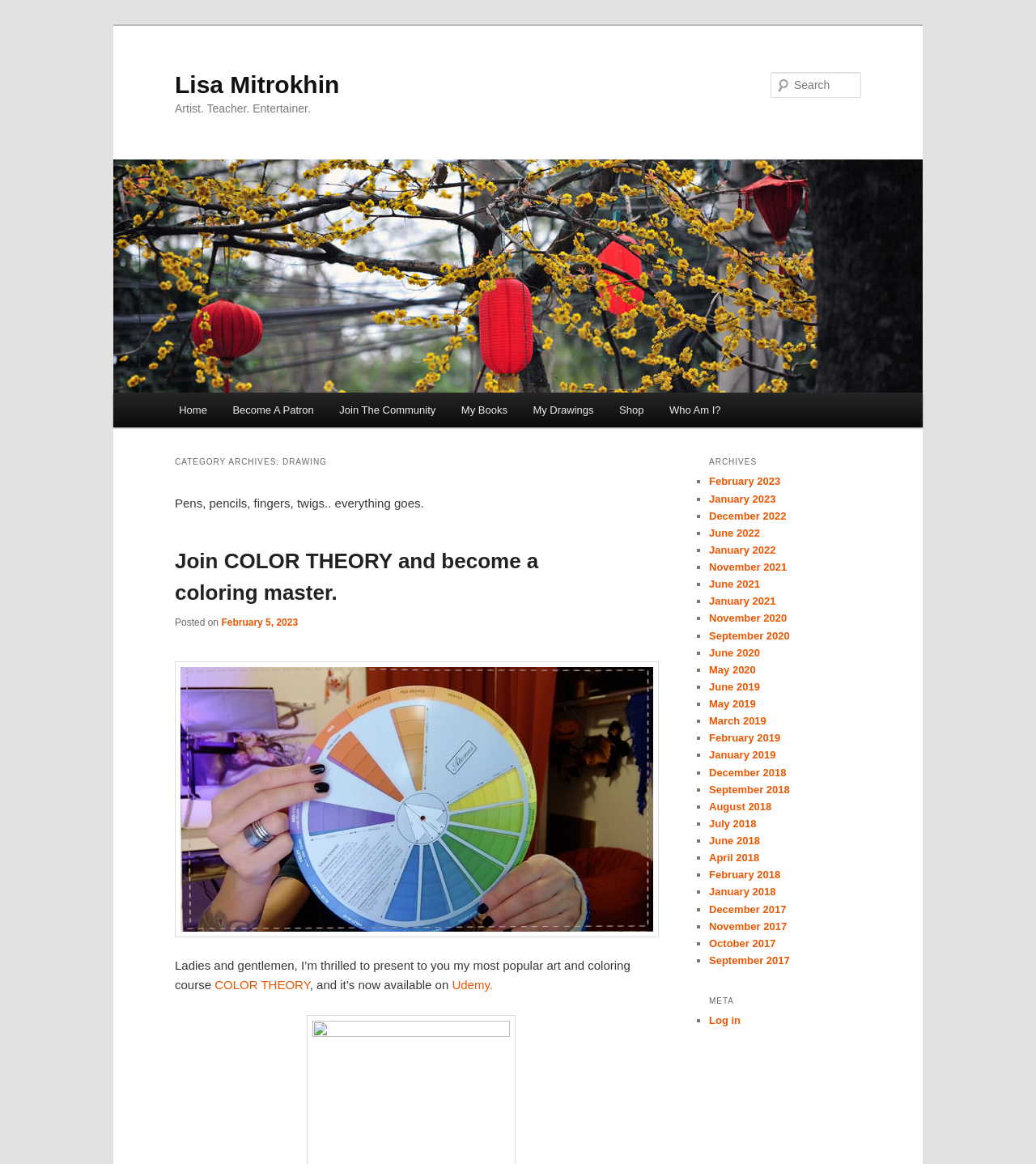Given the webpage screenshot and the description, determine the bounding box coordinates (top-left x, top-left y, bottom-right x, bottom-right y) that define the location of the UI element matching this description: January 2022

[0.684, 0.467, 0.749, 0.478]